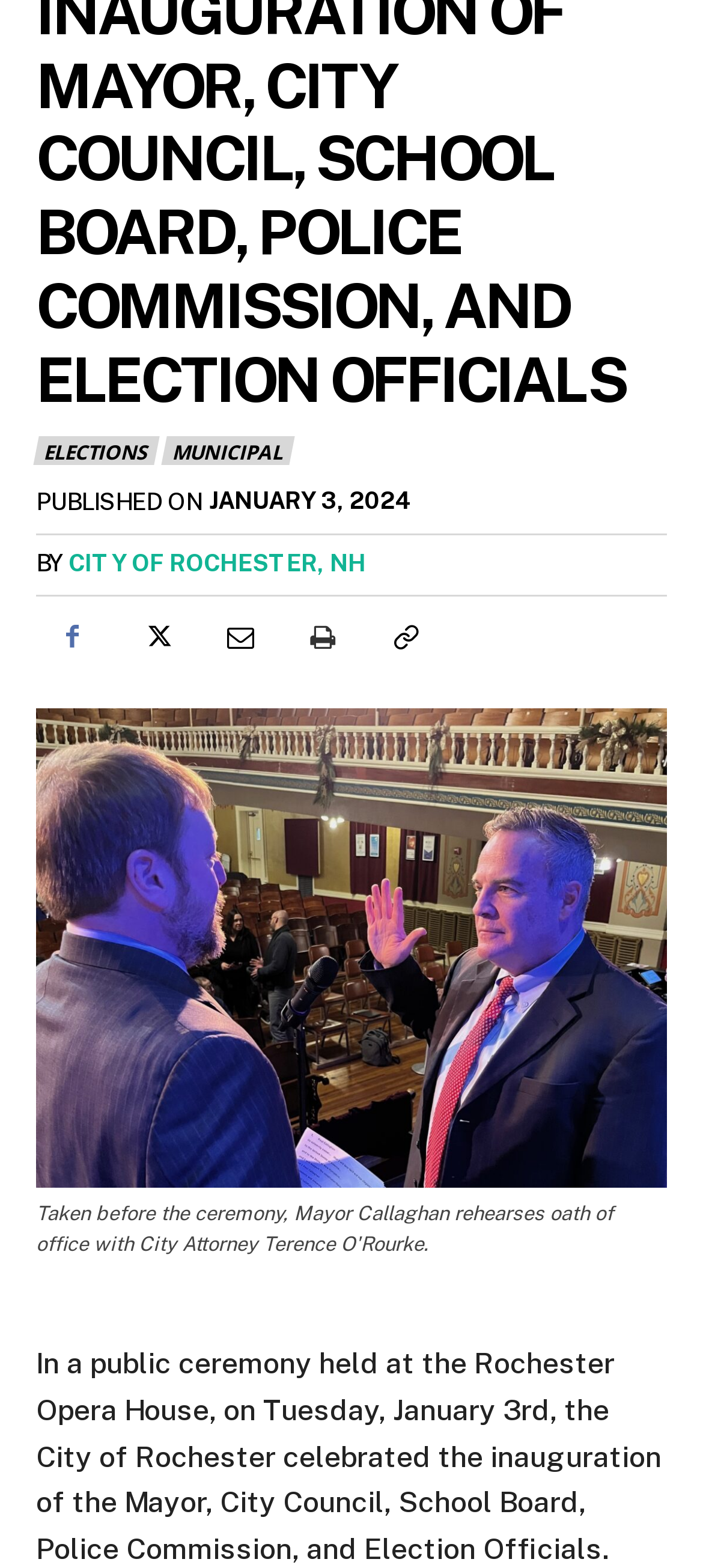Identify the bounding box of the HTML element described as: "alt="logo"".

None